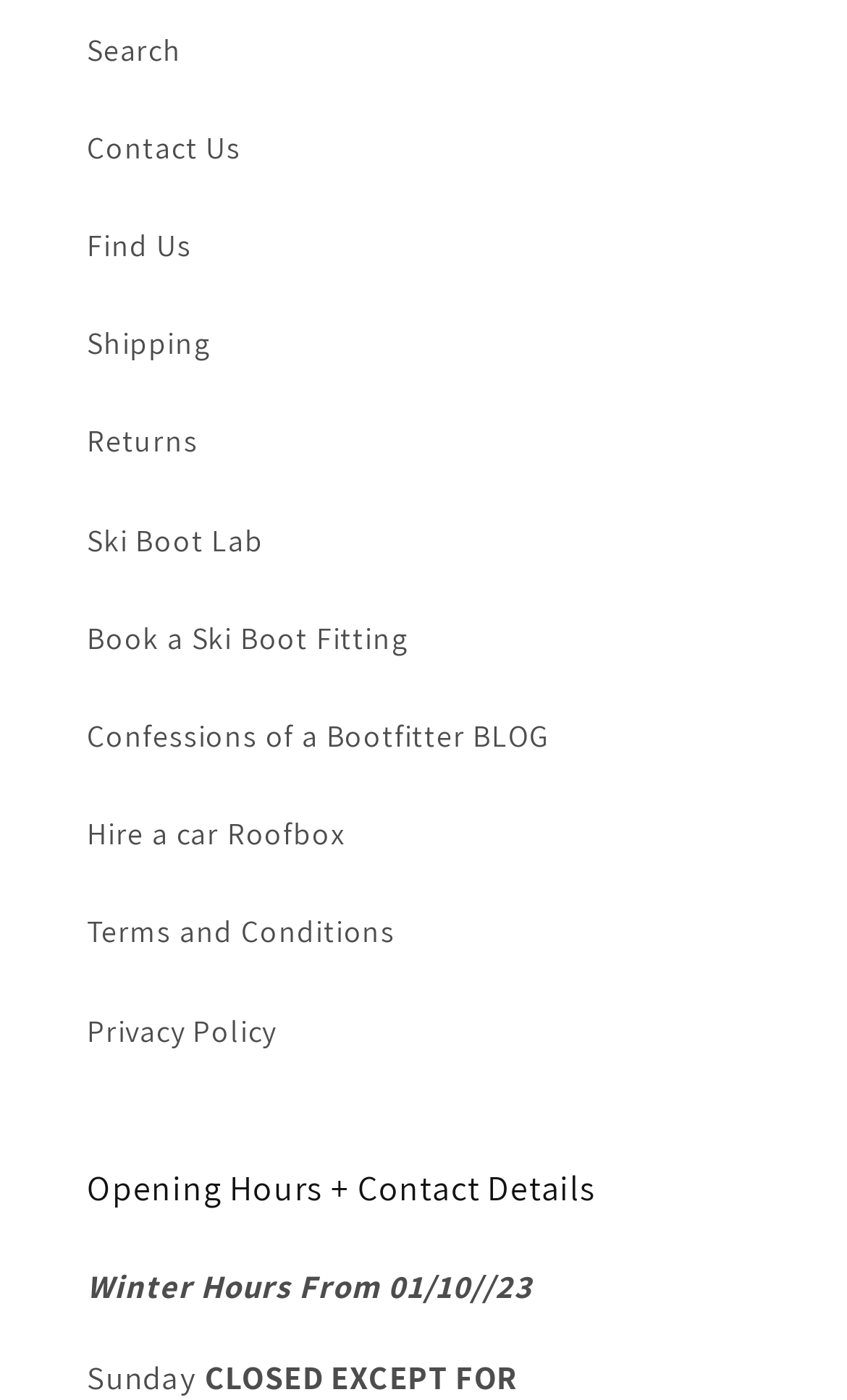Use the information in the screenshot to answer the question comprehensively: How many links are there on the webpage?

There are 11 links on the webpage, which are 'Search', 'Contact Us', 'Find Us', 'Shipping', 'Returns', 'Ski Boot Lab', 'Book a Ski Boot Fitting', 'Confessions of a Bootfitter BLOG', 'Hire a car Roofbox', 'Terms and Conditions', and 'Privacy Policy'.